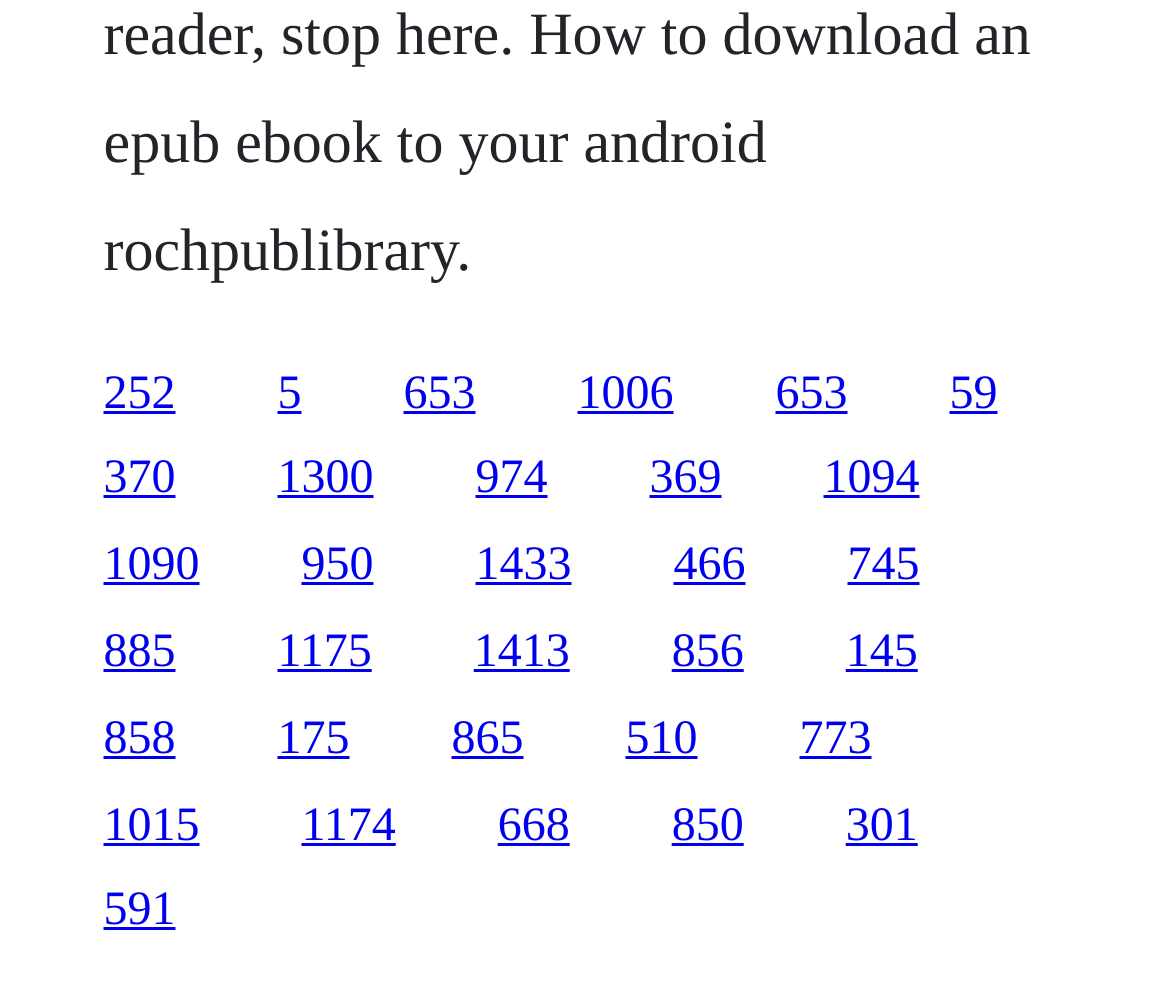Locate the bounding box coordinates of the UI element described by: "1094". Provide the coordinates as four float numbers between 0 and 1, formatted as [left, top, right, bottom].

[0.704, 0.463, 0.786, 0.515]